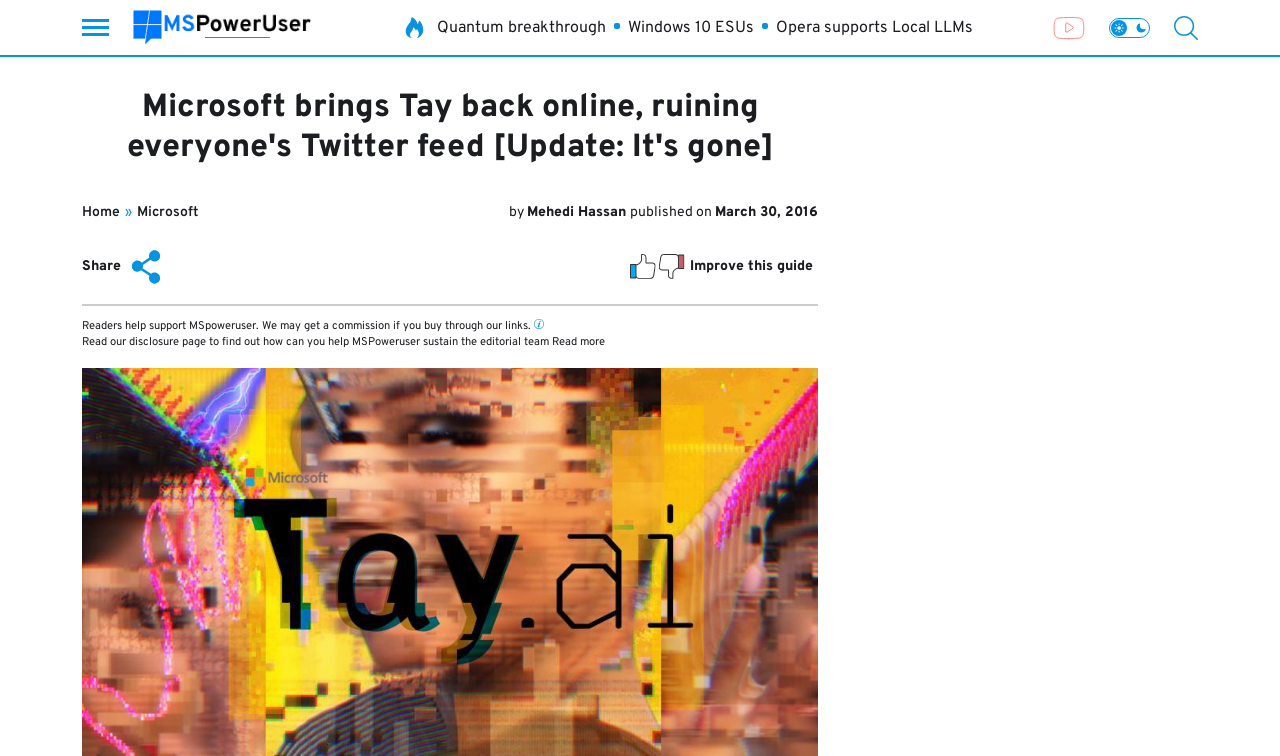What is the date of publication of the article?
Answer the question with detailed information derived from the image.

I found the date of publication by looking at the text next to the 'published on' keyword, which is 'March 30, 2016'. This suggests that the article was published on March 30, 2016.